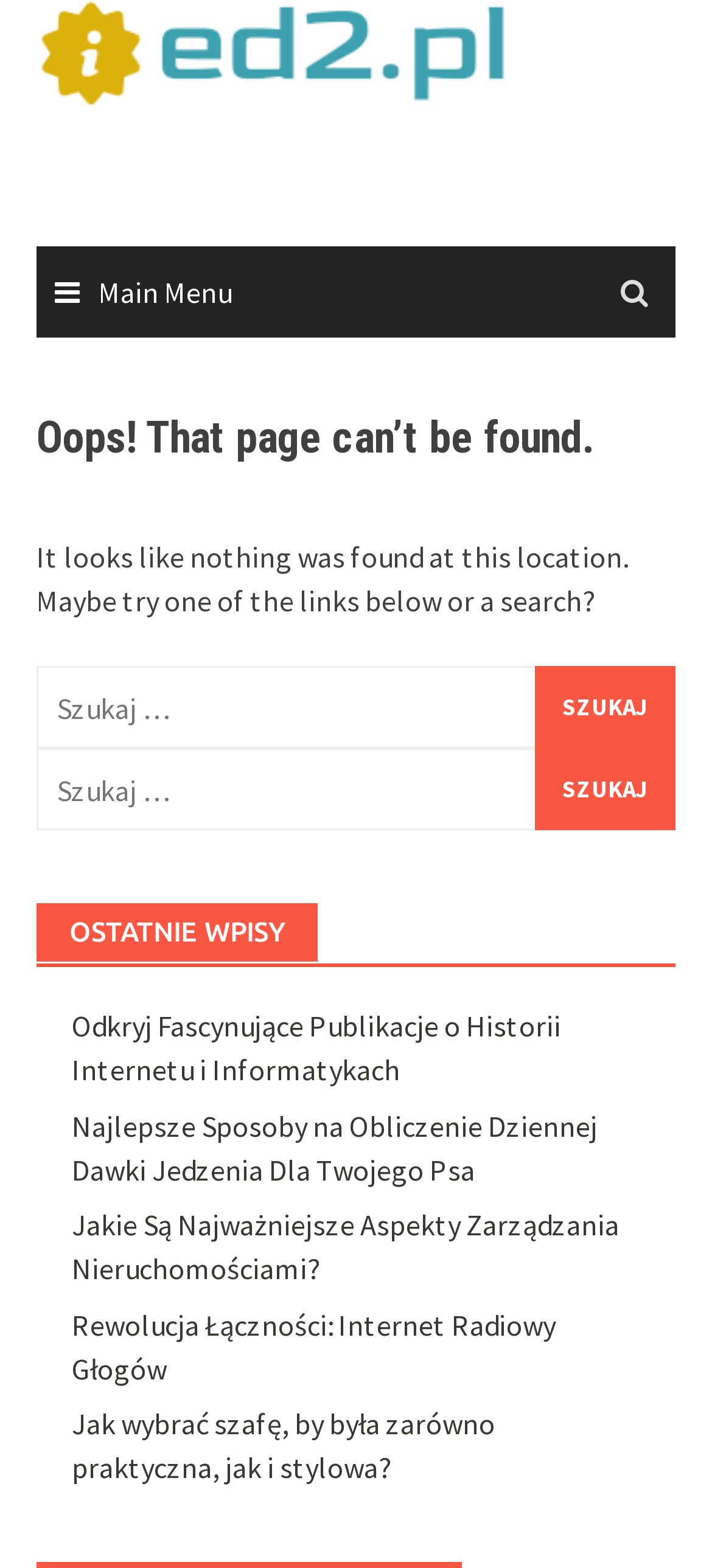Specify the bounding box coordinates of the area to click in order to follow the given instruction: "Search for something."

[0.051, 0.425, 0.949, 0.478]